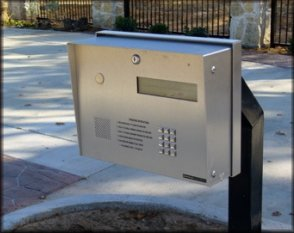What is the purpose of the numeric keypad?
Please answer using one word or phrase, based on the screenshot.

Input codes for entry